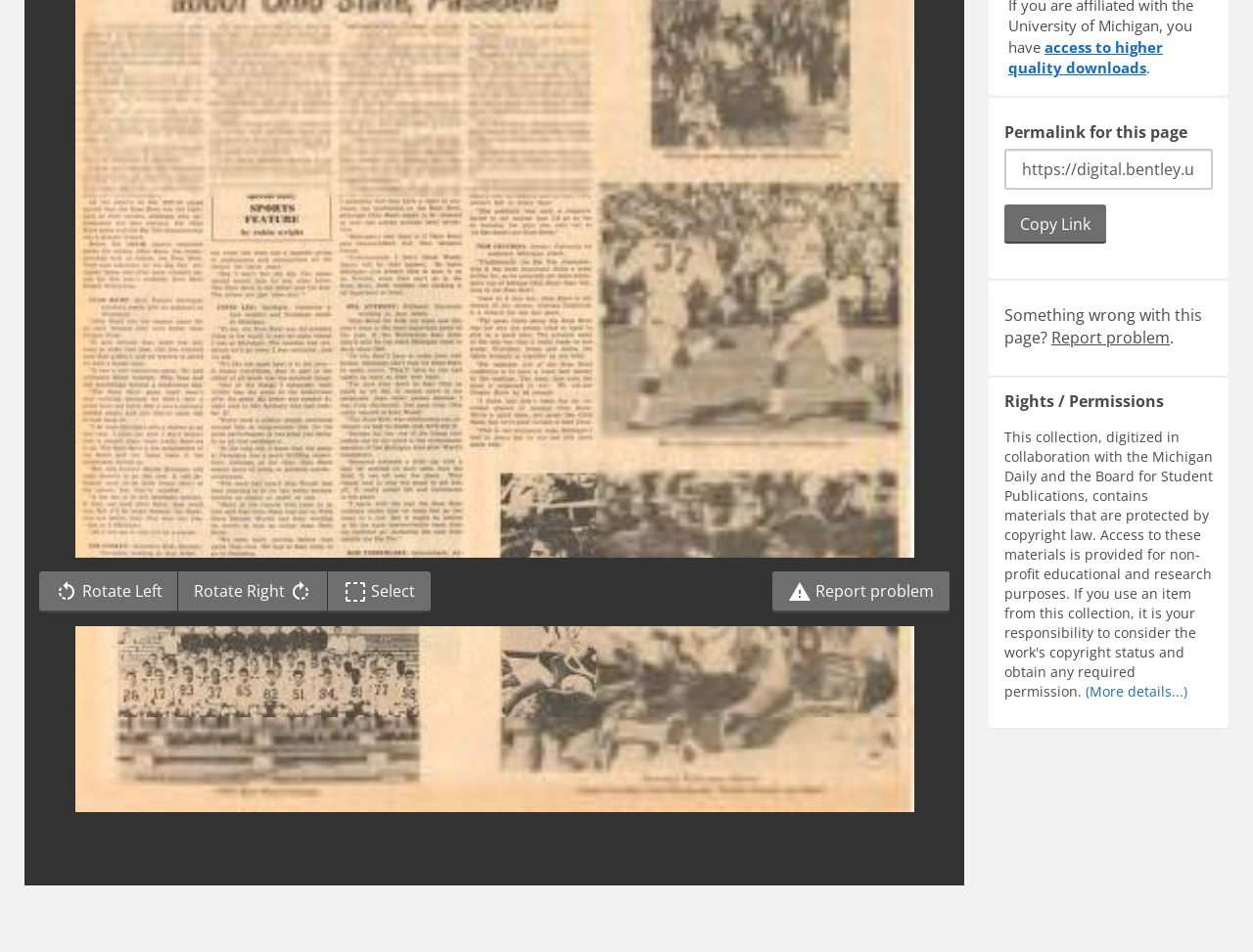Find the UI element described as: "access to higher quality downloads" and predict its bounding box coordinates. Ensure the coordinates are four float numbers between 0 and 1, [left, top, right, bottom].

[0.805, 0.039, 0.928, 0.082]